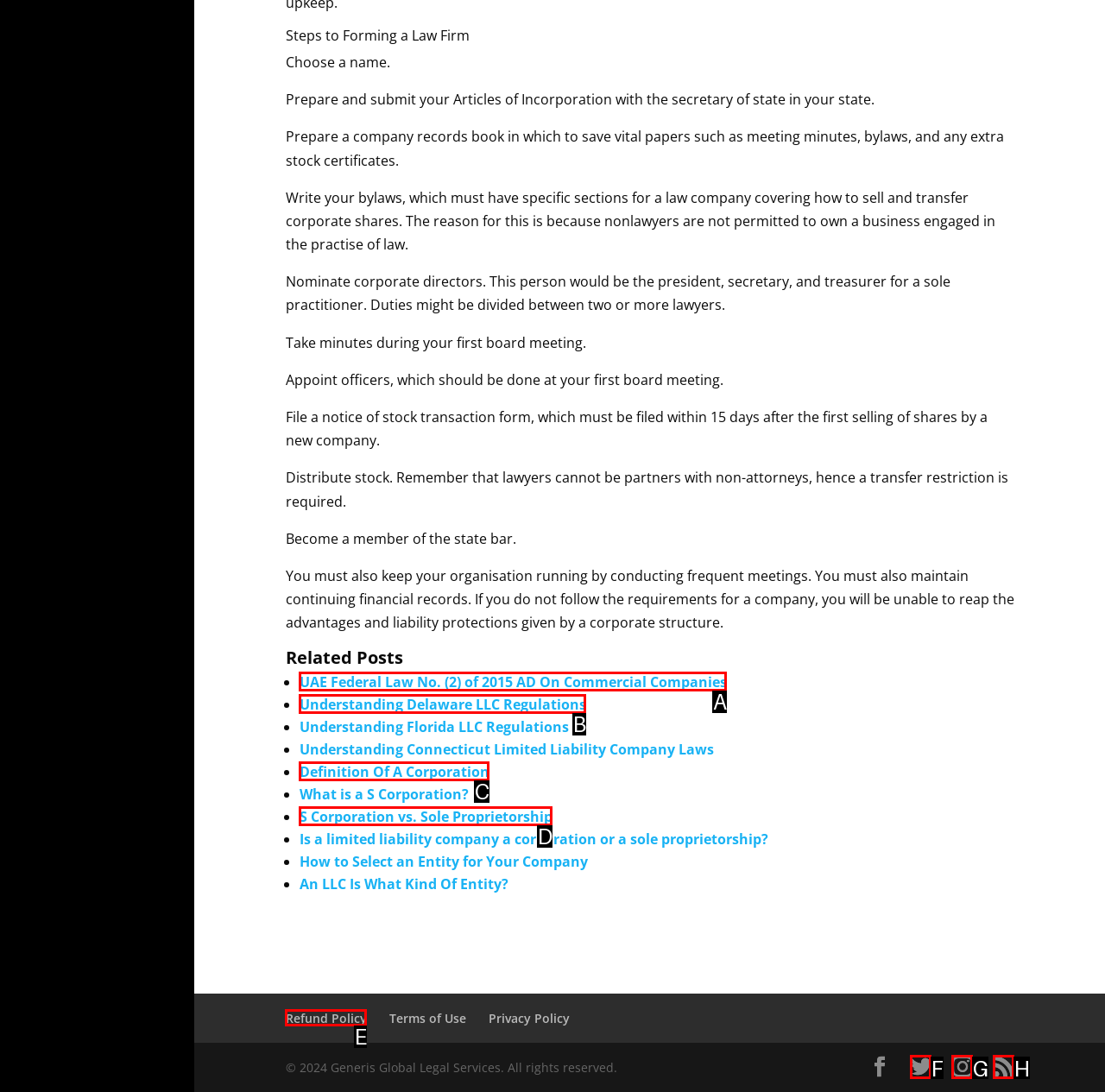Determine the option that aligns with this description: Twitter
Reply with the option's letter directly.

F